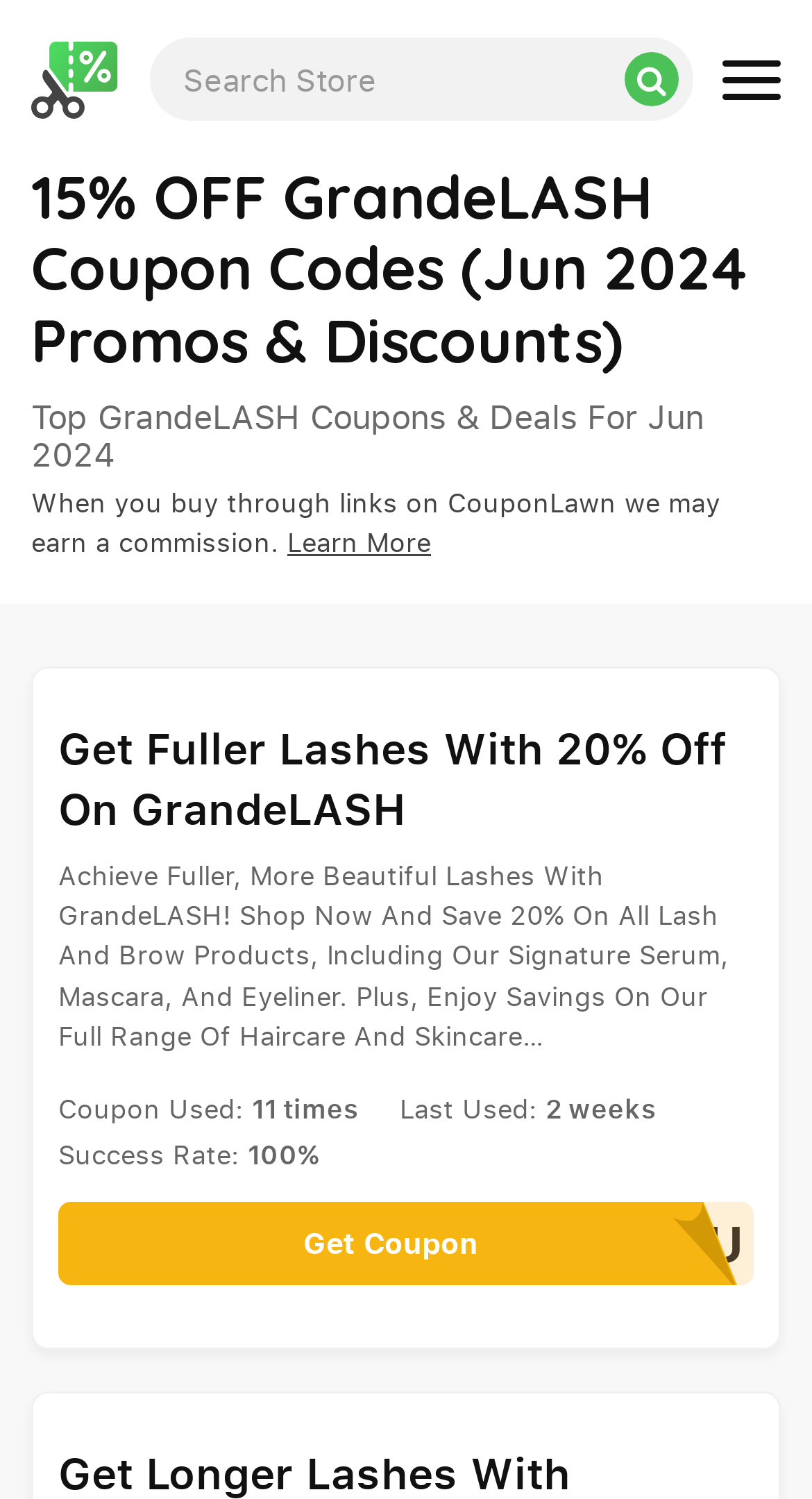What is the success rate of the coupon?
Please provide a comprehensive answer based on the details in the screenshot.

The success rate of the coupon is 100%, as indicated by the StaticText 'Success Rate: 100%'.